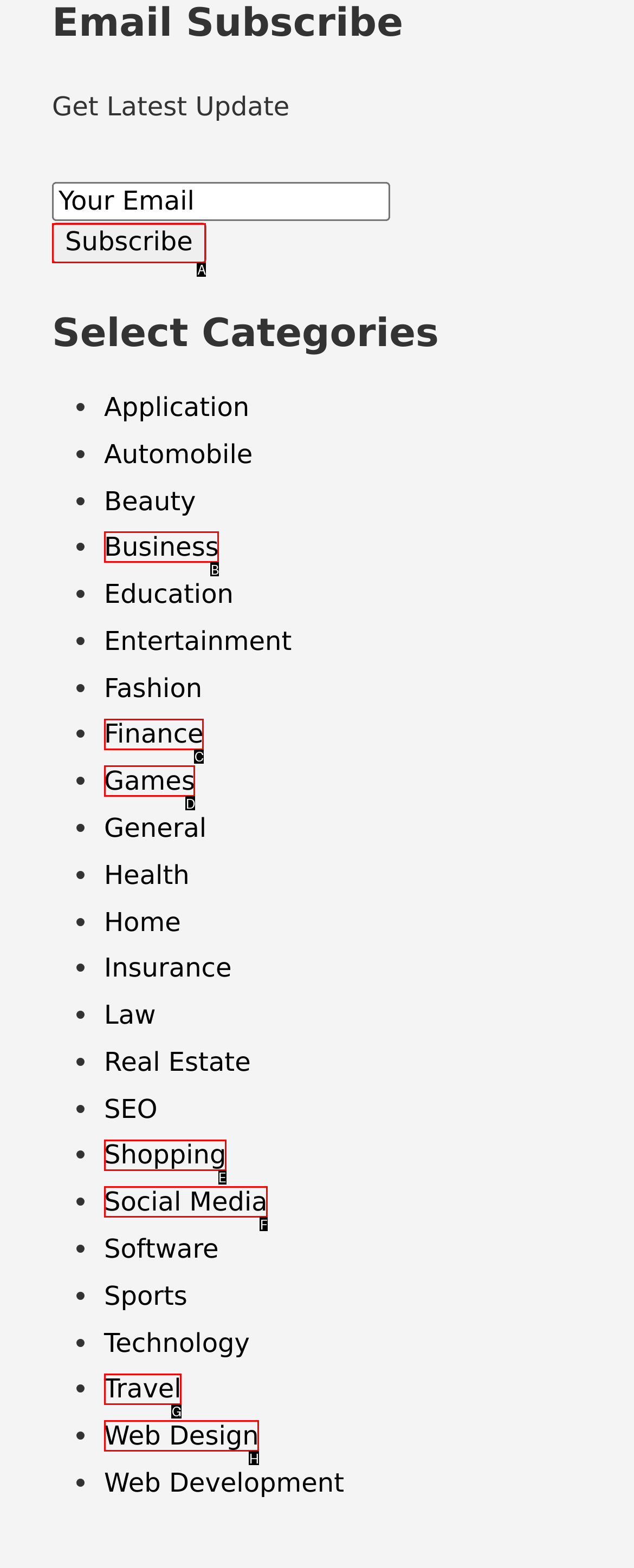Pick the HTML element that corresponds to the description: Games
Answer with the letter of the correct option from the given choices directly.

D